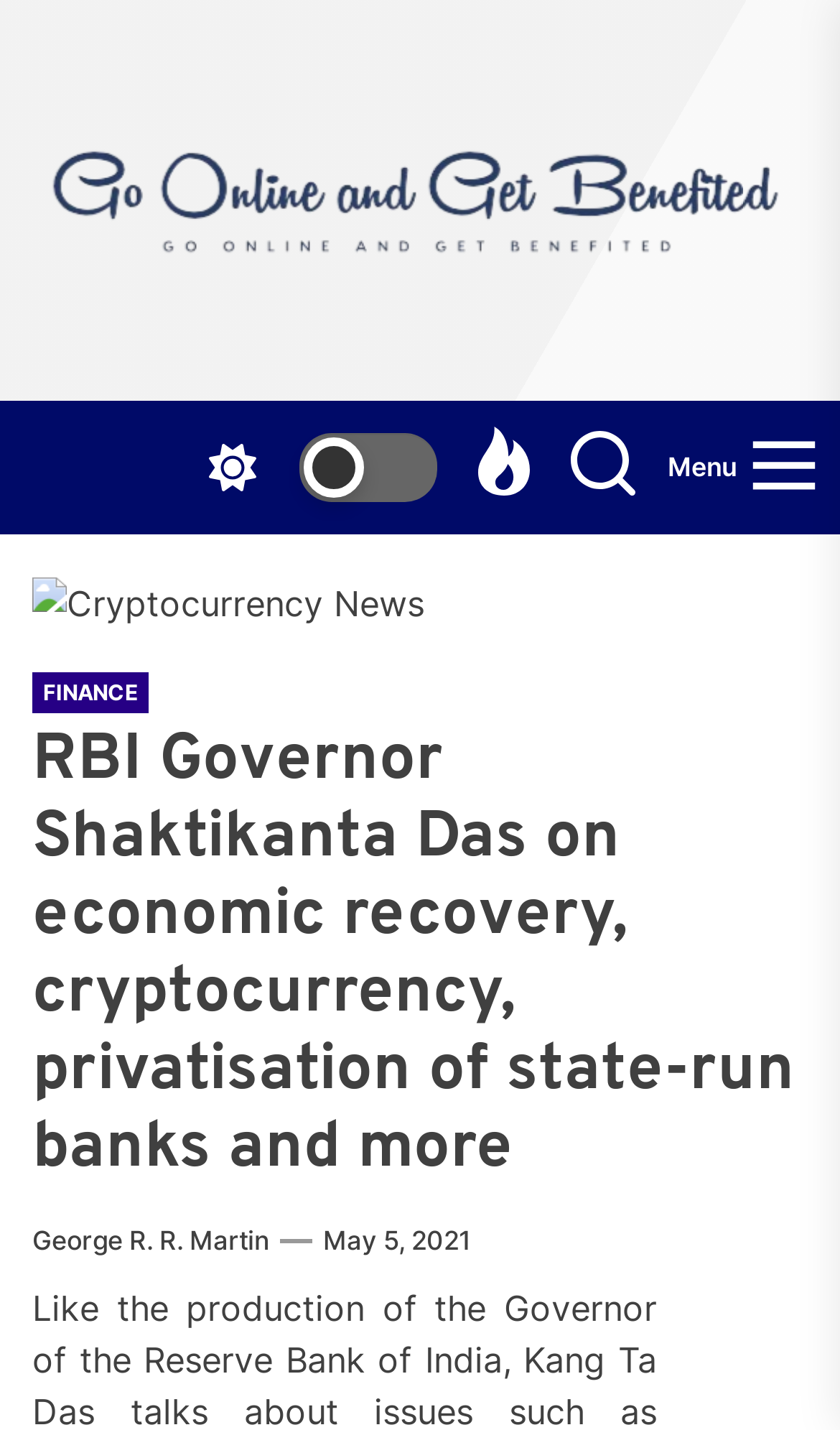Provide a short answer to the following question with just one word or phrase: How many images are on the webpage?

2